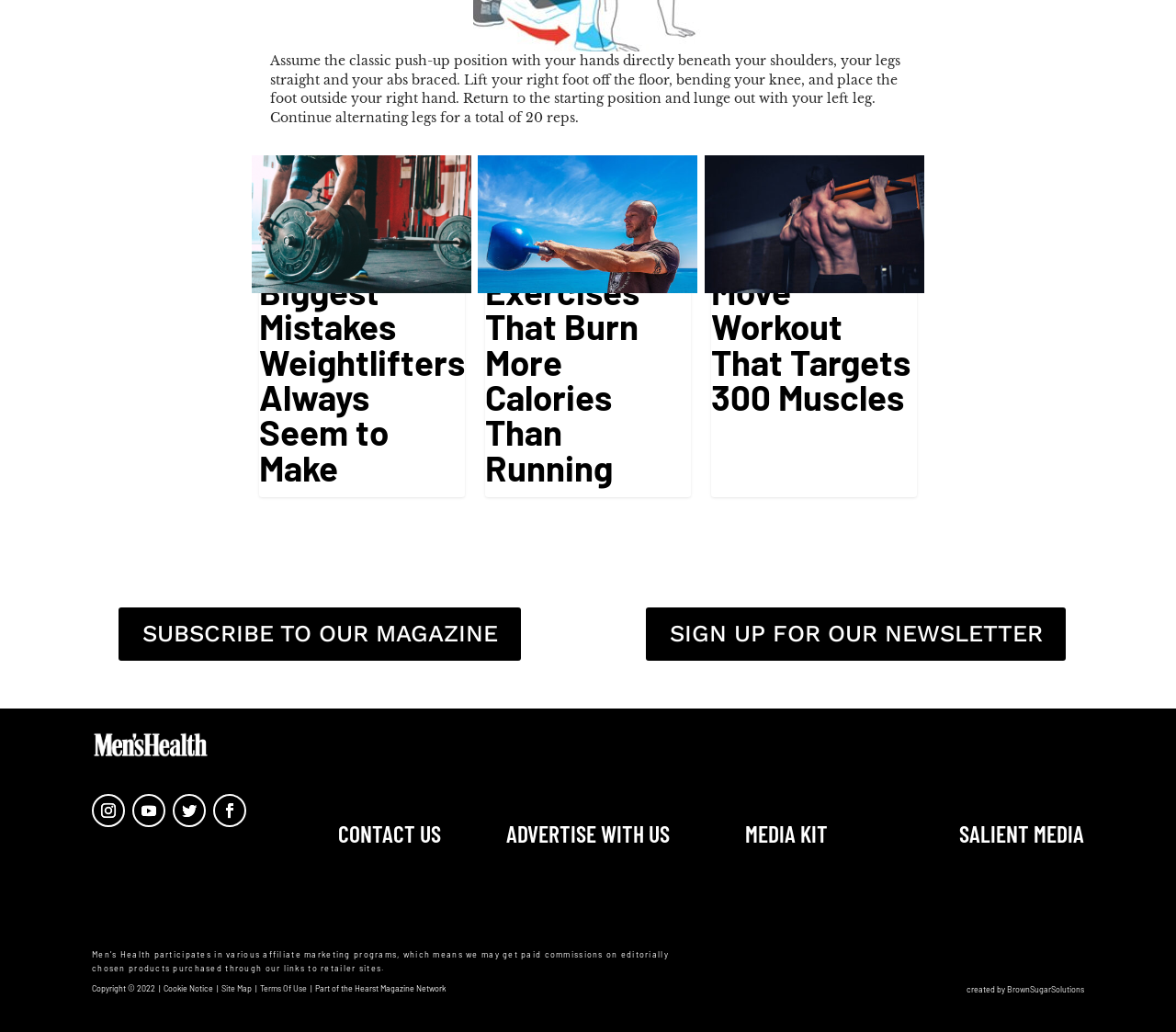Indicate the bounding box coordinates of the element that must be clicked to execute the instruction: "Read the article about the 5 biggest mistakes weightlifters always seem to make". The coordinates should be given as four float numbers between 0 and 1, i.e., [left, top, right, bottom].

[0.204, 0.139, 0.411, 0.251]